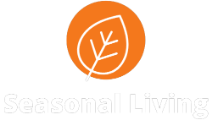By analyzing the image, answer the following question with a detailed response: What is the color of the leaf design?

The caption states that the logo features a 'minimalist white leaf design at its center', which implies that the color of the leaf design is white.